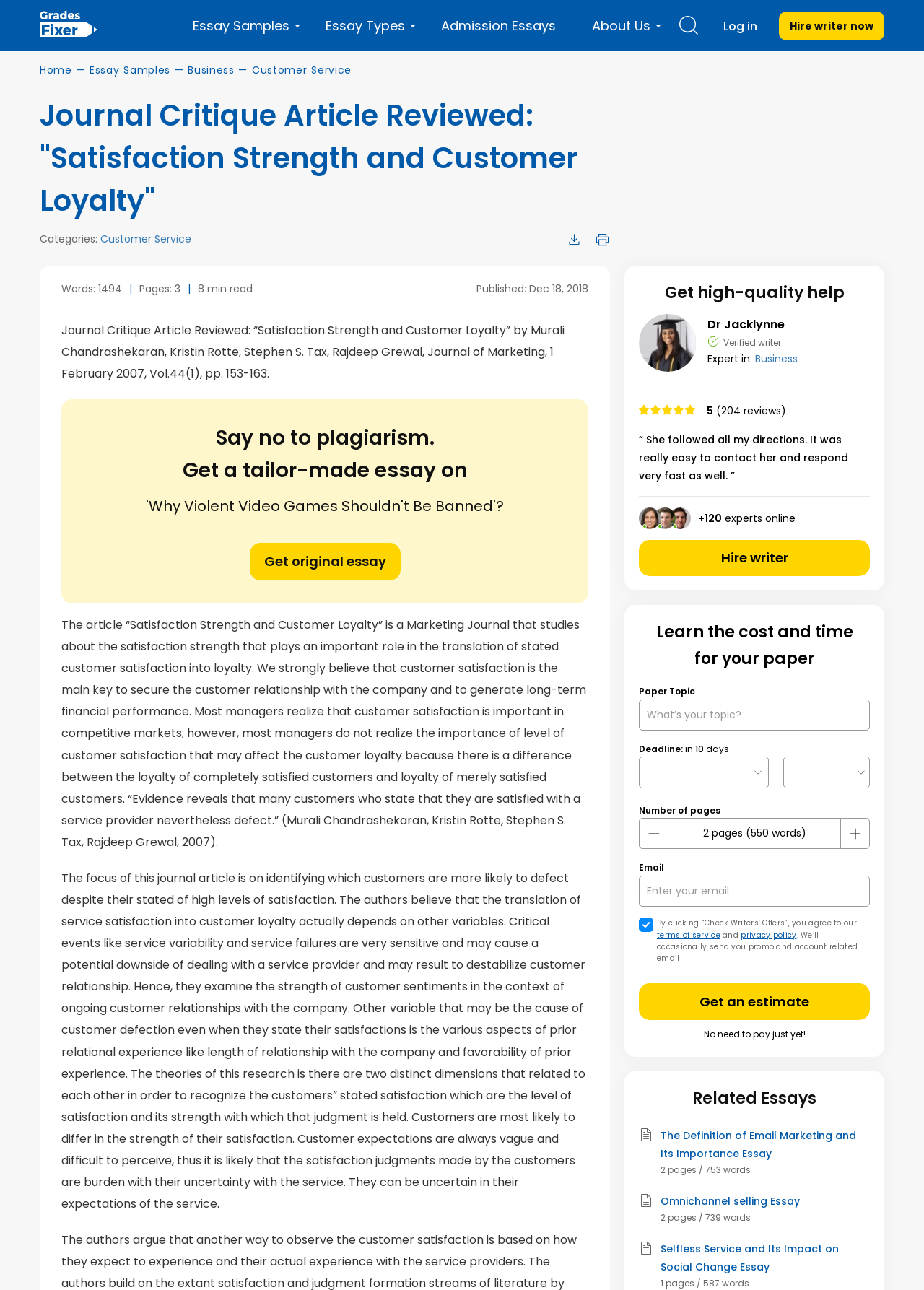Please identify the bounding box coordinates of the region to click in order to complete the given instruction: "Check writers' offers". The coordinates should be four float numbers between 0 and 1, i.e., [left, top, right, bottom].

[0.691, 0.762, 0.941, 0.791]